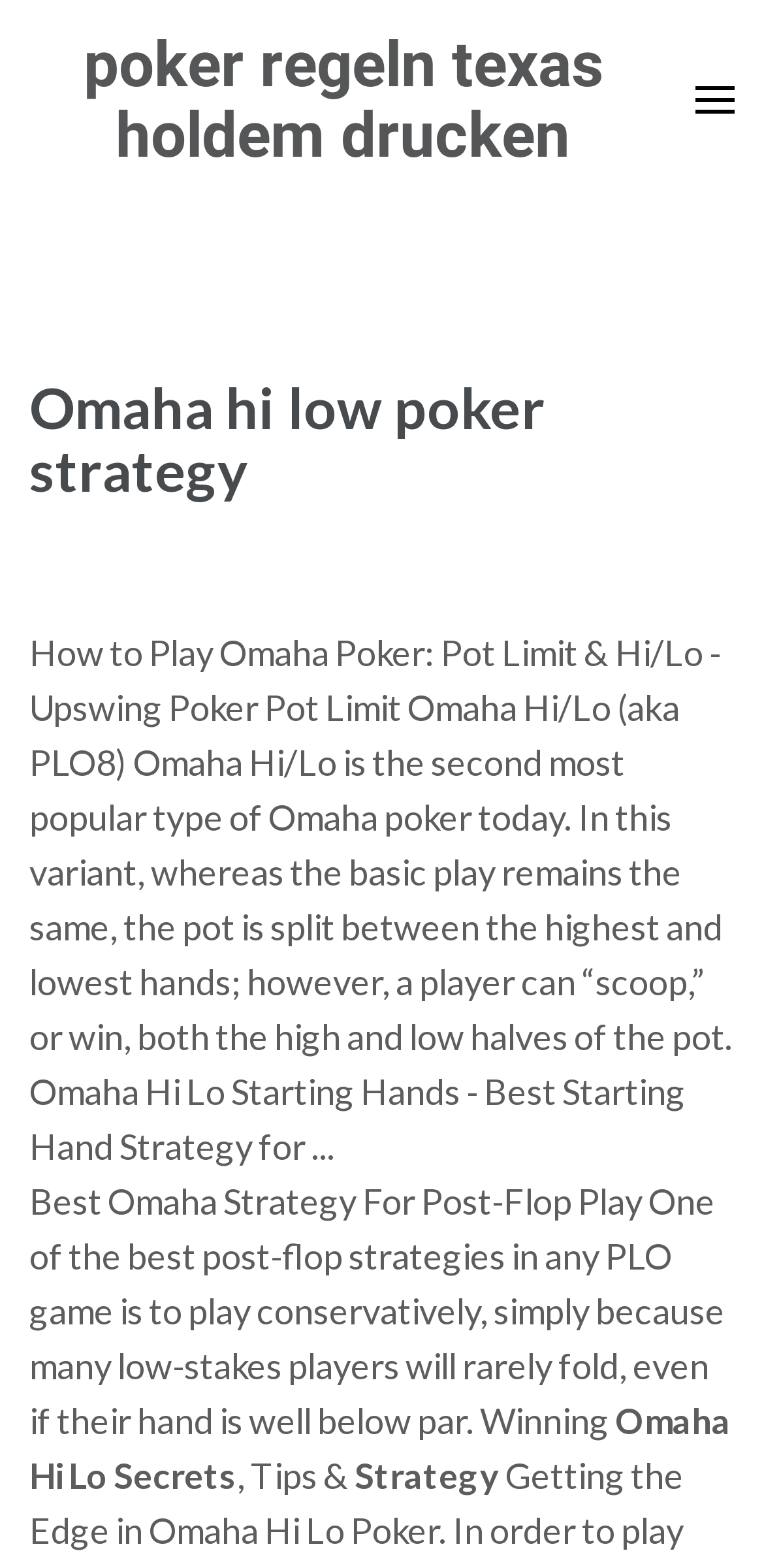What is the focus of the webpage?
Refer to the screenshot and deliver a thorough answer to the question presented.

The webpage content is focused on discussing Omaha Hi Lo strategy, with headings and text that provide information on how to play and strategies for post-flop play, indicating that the focus of the webpage is on Omaha Hi Lo strategy.